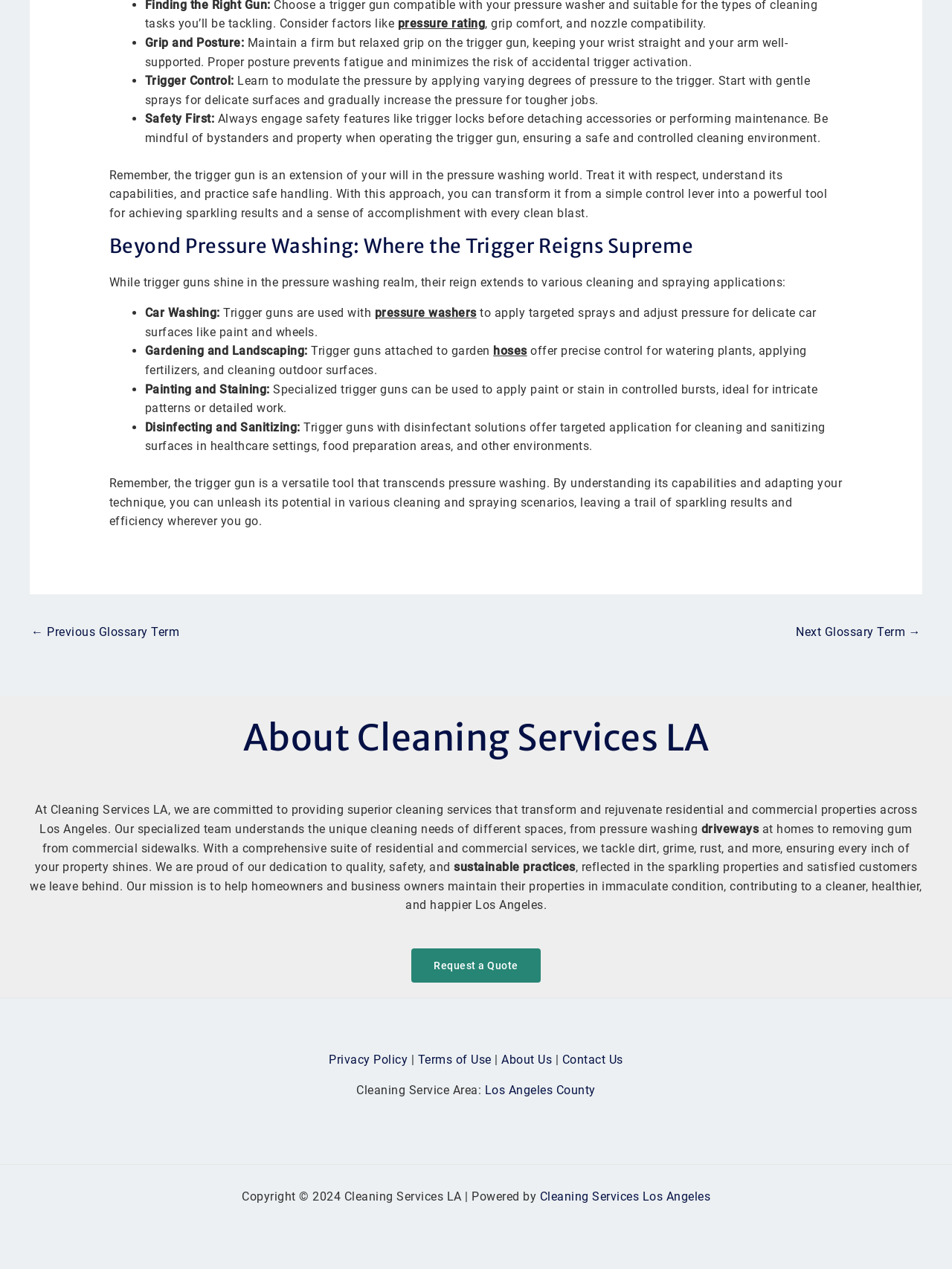Given the webpage screenshot and the description, determine the bounding box coordinates (top-left x, top-left y, bottom-right x, bottom-right y) that define the location of the UI element matching this description: Los Angeles County

[0.509, 0.854, 0.626, 0.865]